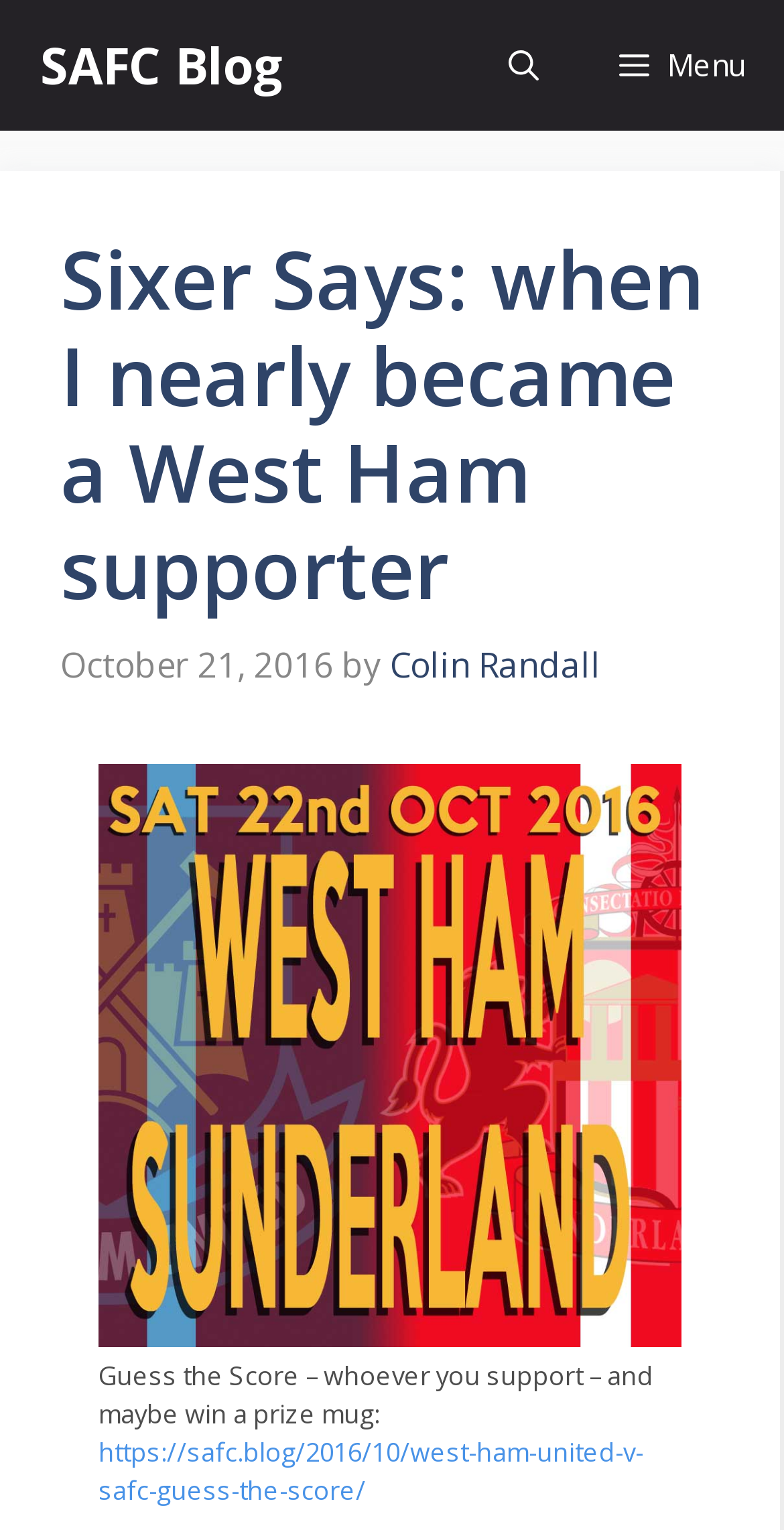Please locate and generate the primary heading on this webpage.

Sixer Says: when I nearly became a West Ham supporter